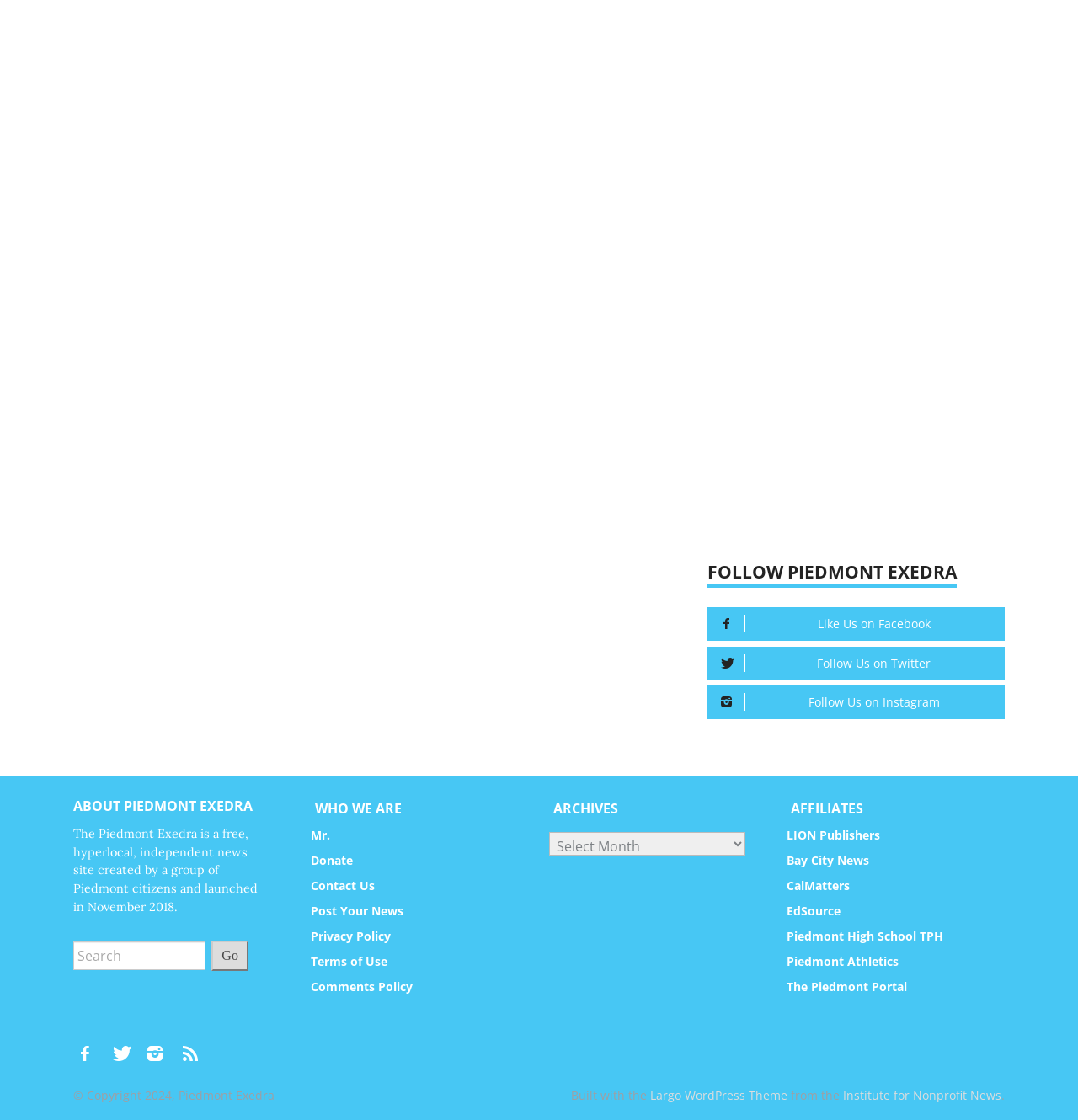Pinpoint the bounding box coordinates of the element that must be clicked to accomplish the following instruction: "Search for news". The coordinates should be in the format of four float numbers between 0 and 1, i.e., [left, top, right, bottom].

[0.068, 0.84, 0.251, 0.867]